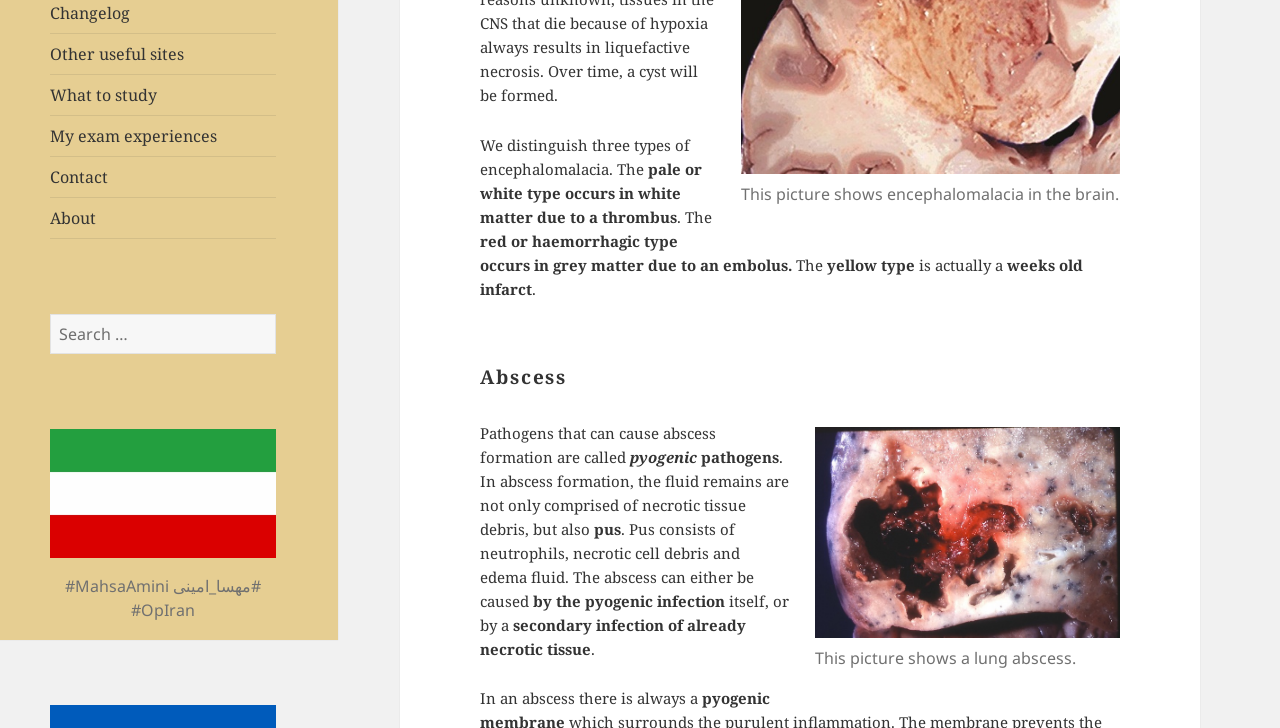Determine the bounding box coordinates for the HTML element described here: "Other useful sites".

[0.039, 0.046, 0.215, 0.101]